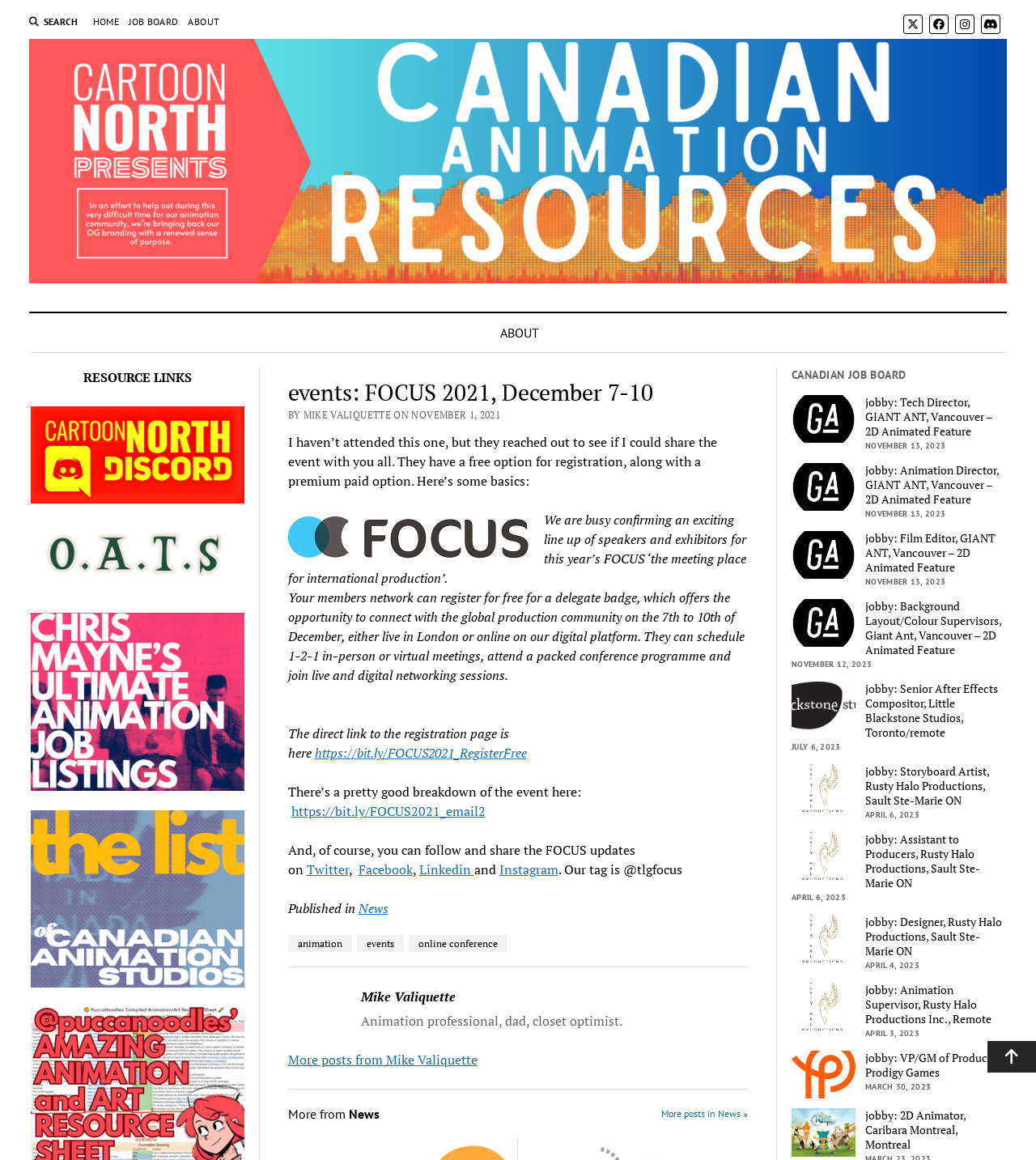Based on the element description online conference, identify the bounding box coordinates for the UI element. The coordinates should be in the format (top-left x, top-left y, bottom-right x, bottom-right y) and within the 0 to 1 range.

[0.394, 0.806, 0.489, 0.821]